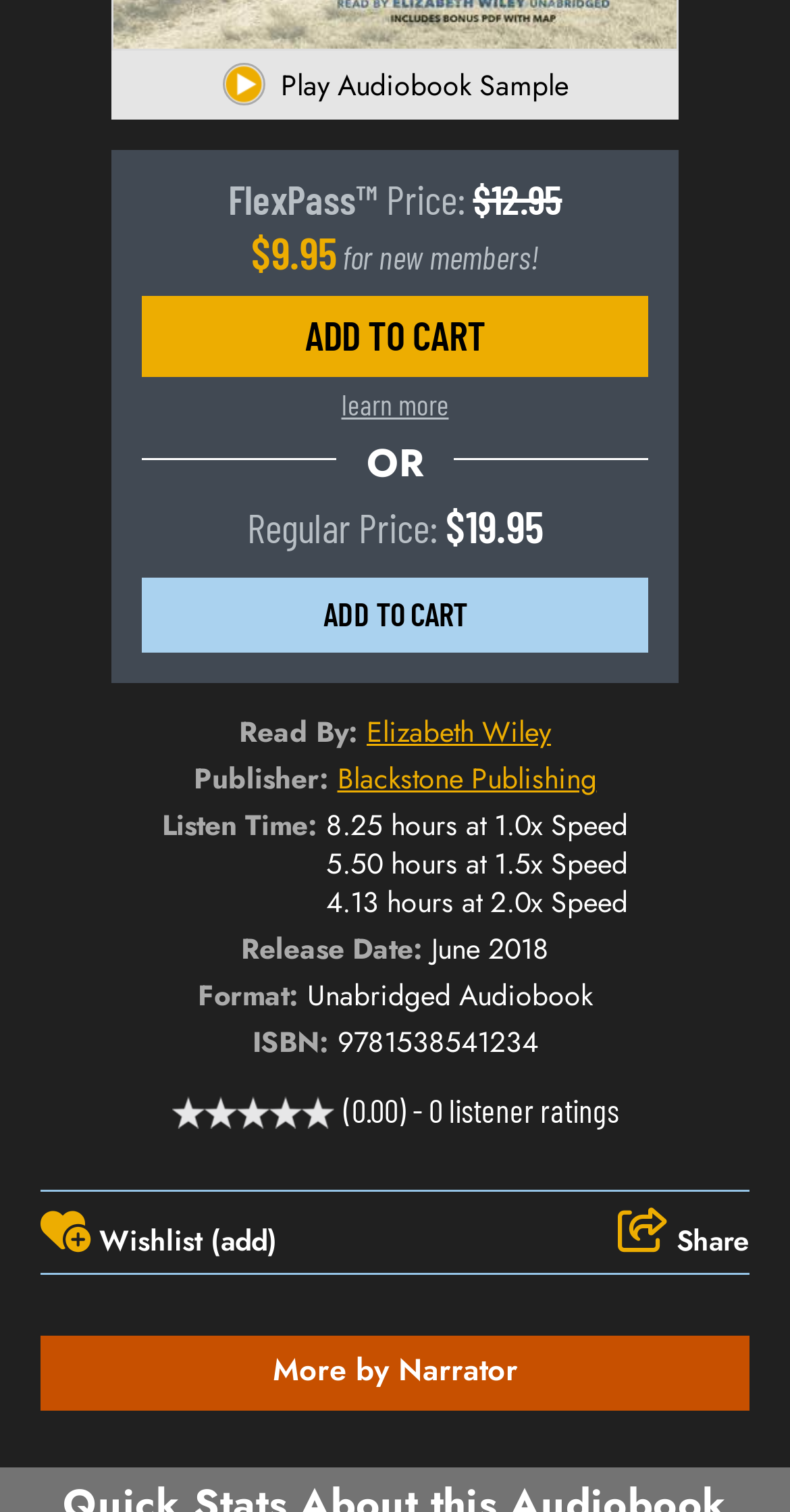Locate the bounding box coordinates of the element's region that should be clicked to carry out the following instruction: "Add to wishlist". The coordinates need to be four float numbers between 0 and 1, i.e., [left, top, right, bottom].

[0.051, 0.796, 0.351, 0.842]